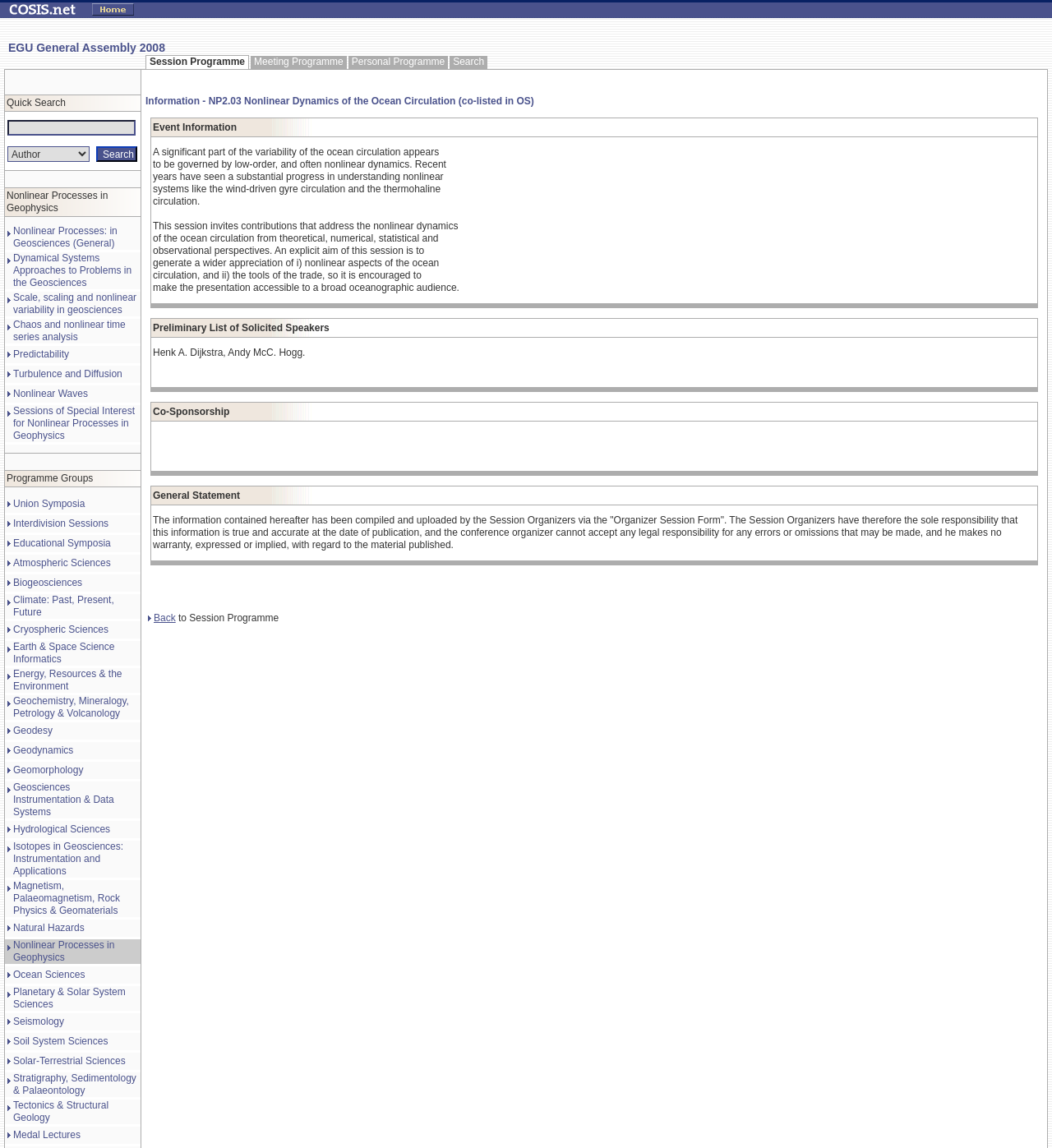What is the name of the search function in the quick search section?
Use the image to give a comprehensive and detailed response to the question.

I found the answer by analyzing the table structure with bounding box coordinates [0.005, 0.083, 0.134, 0.097] and identifying the text content of the element, which is 'Quick Search'.